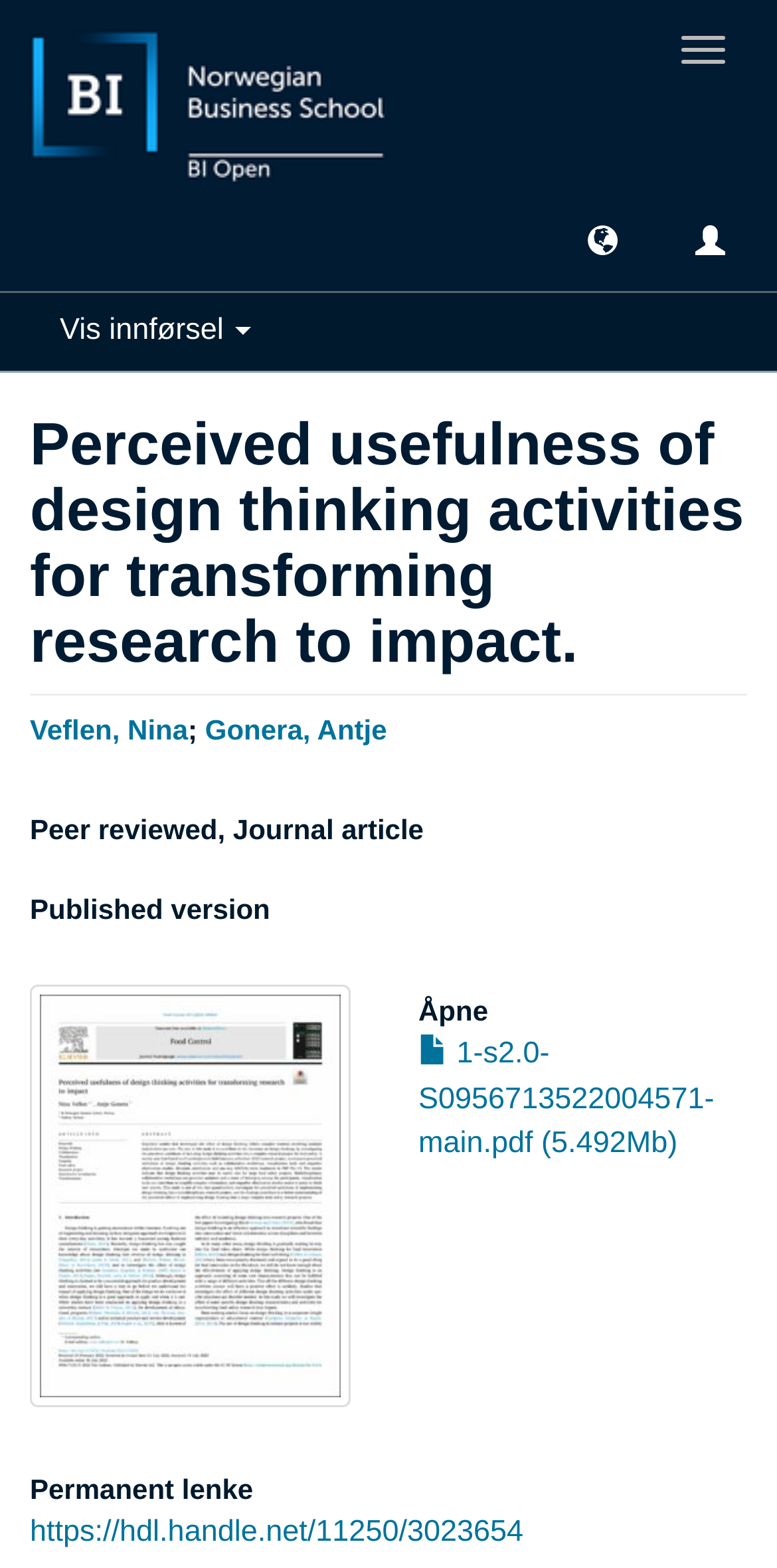Please study the image and answer the question comprehensively:
What is the file size of the PDF?

I found the link '1-s2.0-S0956713522004571-main.pdf (5.492Mb)' which indicates the file size of the PDF is 5.492Mb.